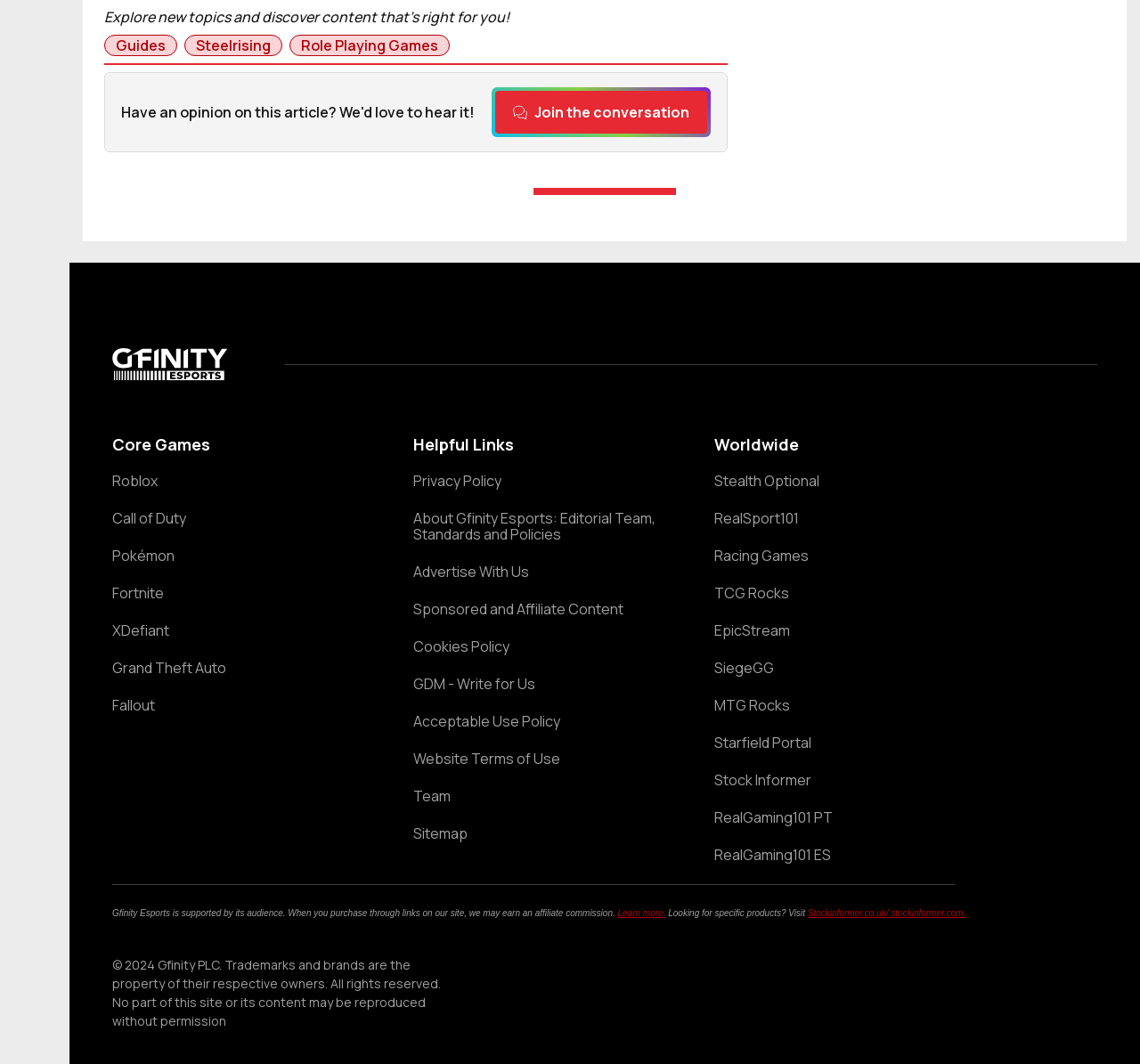Provide a one-word or one-phrase answer to the question:
What is the copyright notice at the bottom of the webpage?

2024 Gfinity PLC